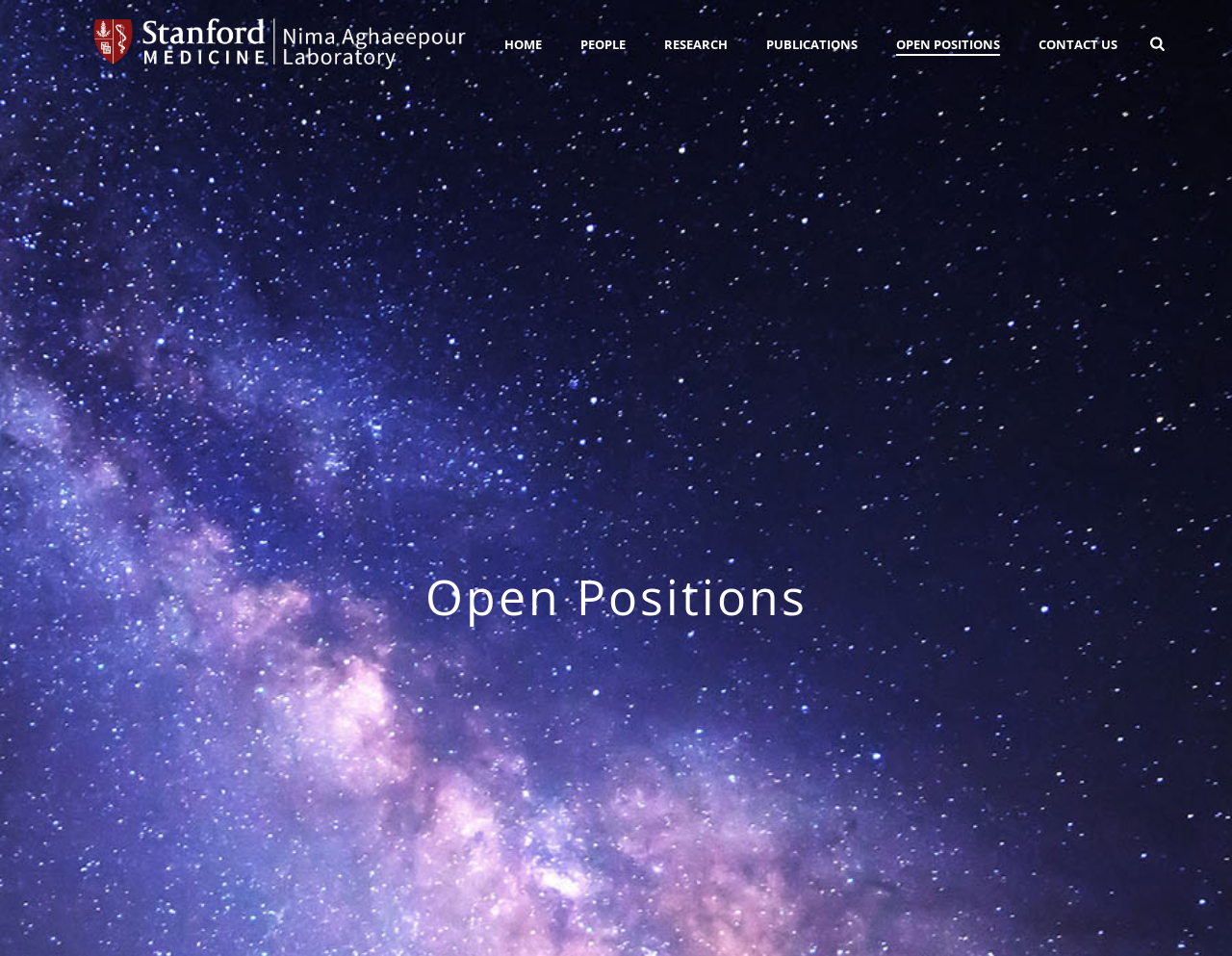Analyze the image and answer the question with as much detail as possible: 
How many navigation links are there?

I counted the number of links in the navigation menu, which are 'HOME', 'PEOPLE', 'RESEARCH', 'PUBLICATIONS', 'OPEN POSITIONS', and 'CONTACT US', totaling 6 links.